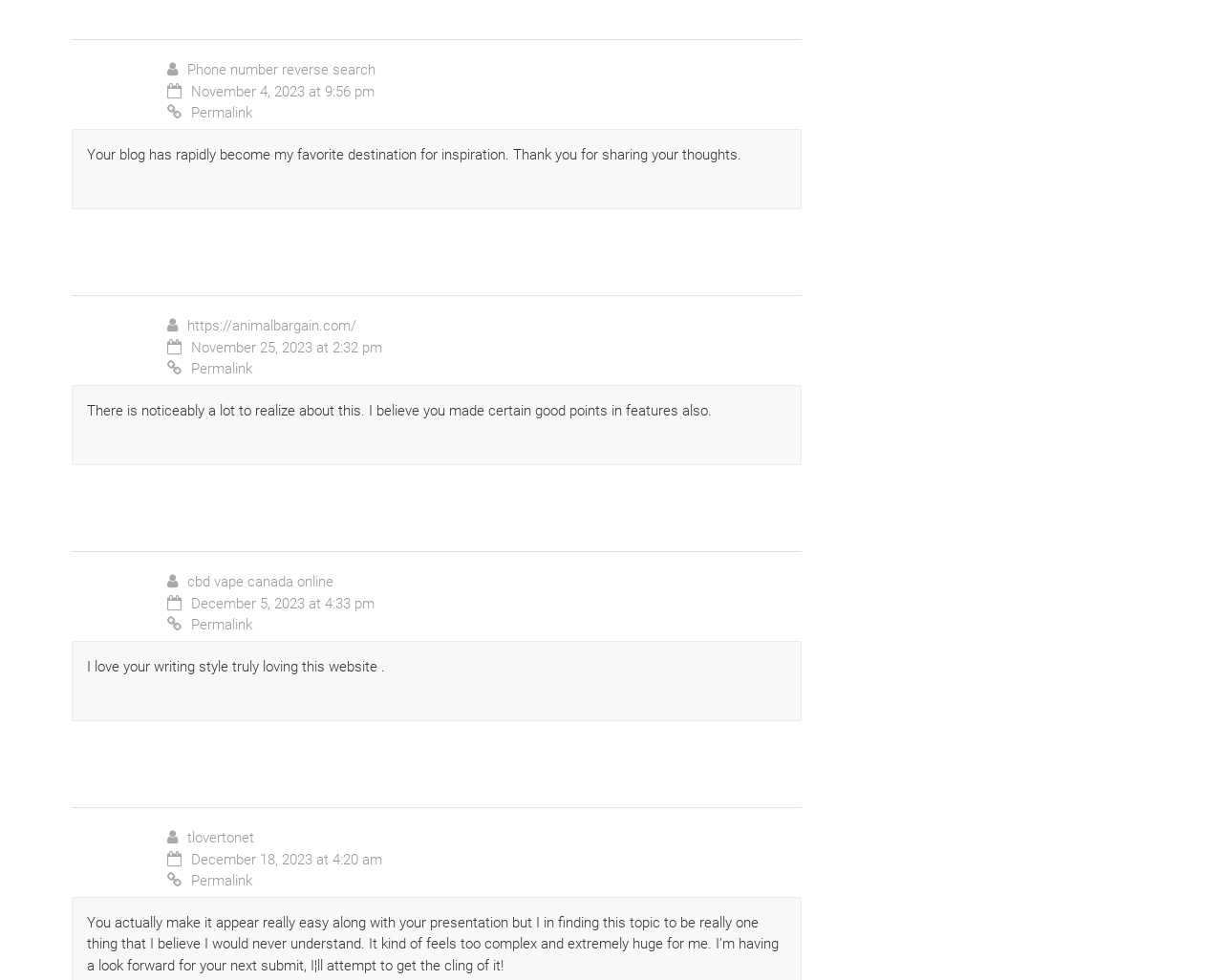How many articles are on this webpage?
Answer the question with a single word or phrase derived from the image.

3